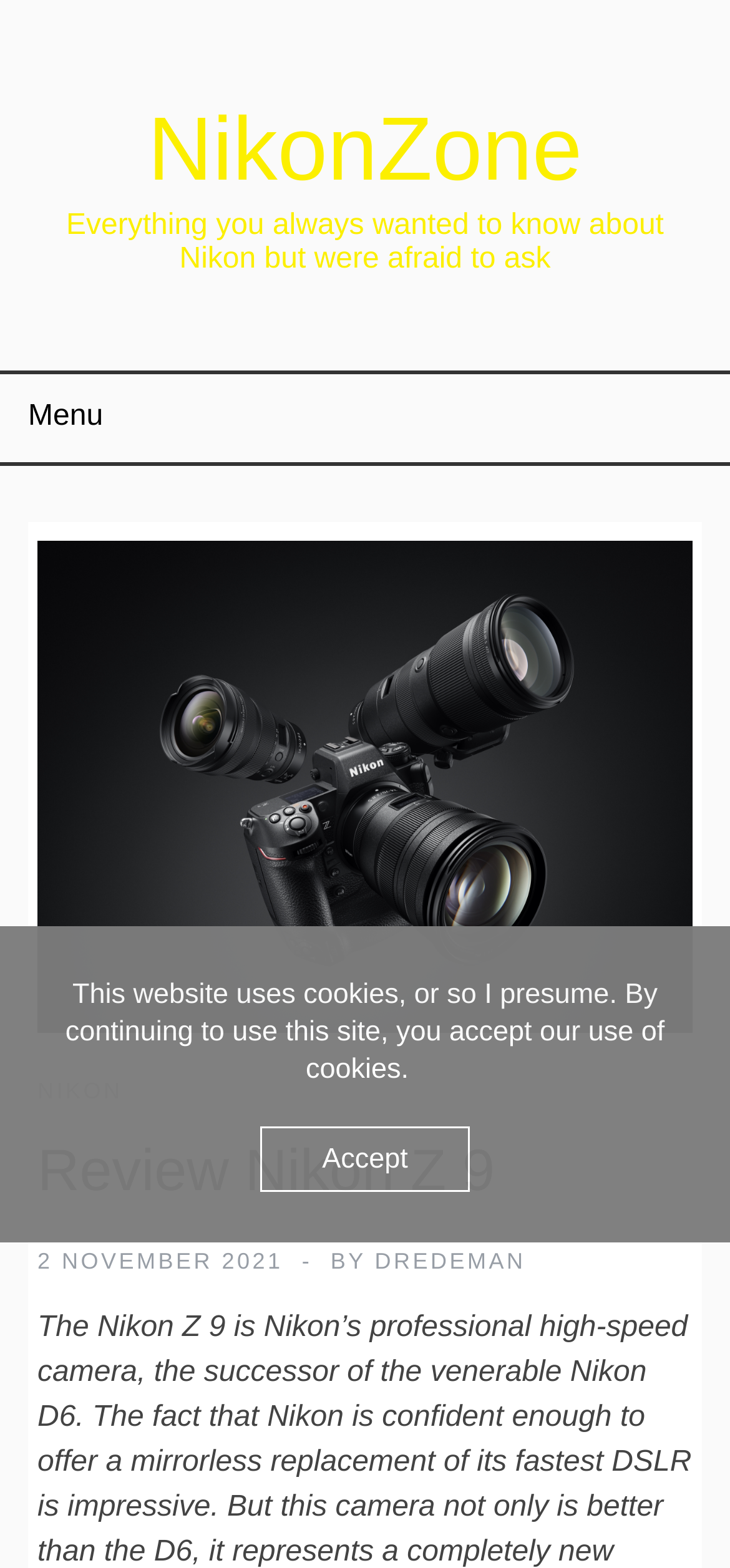Based on the image, provide a detailed and complete answer to the question: 
What is the purpose of the button at the top right?

The purpose of the button at the top right can be determined by looking at the button element with the text 'Menu'. This button is likely used to open a menu or navigation section of the website.